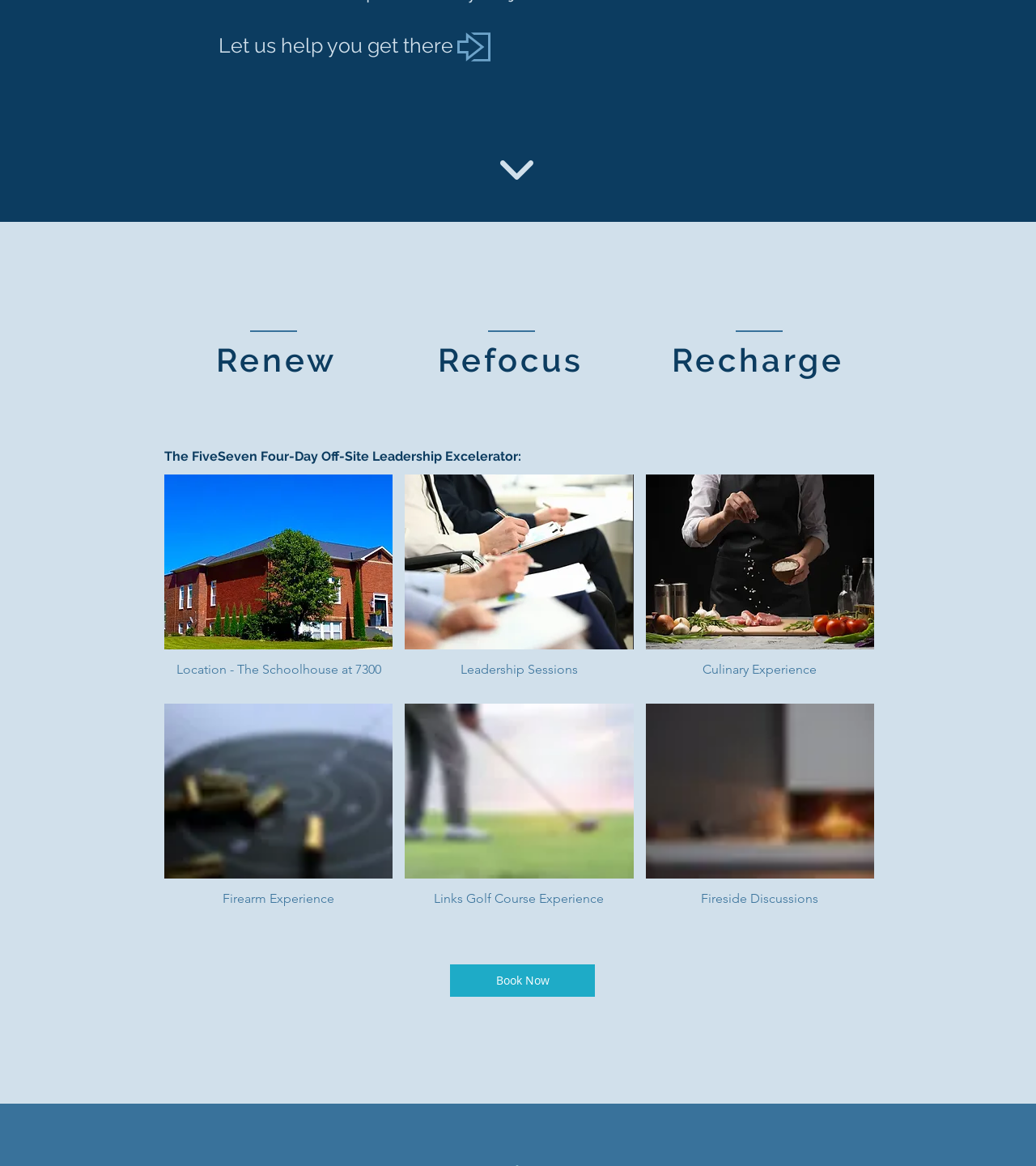Please respond to the question using a single word or phrase:
What is the name of the leadership development program?

The FiveSeven Four-Day Off-Site Leadership Excelerator